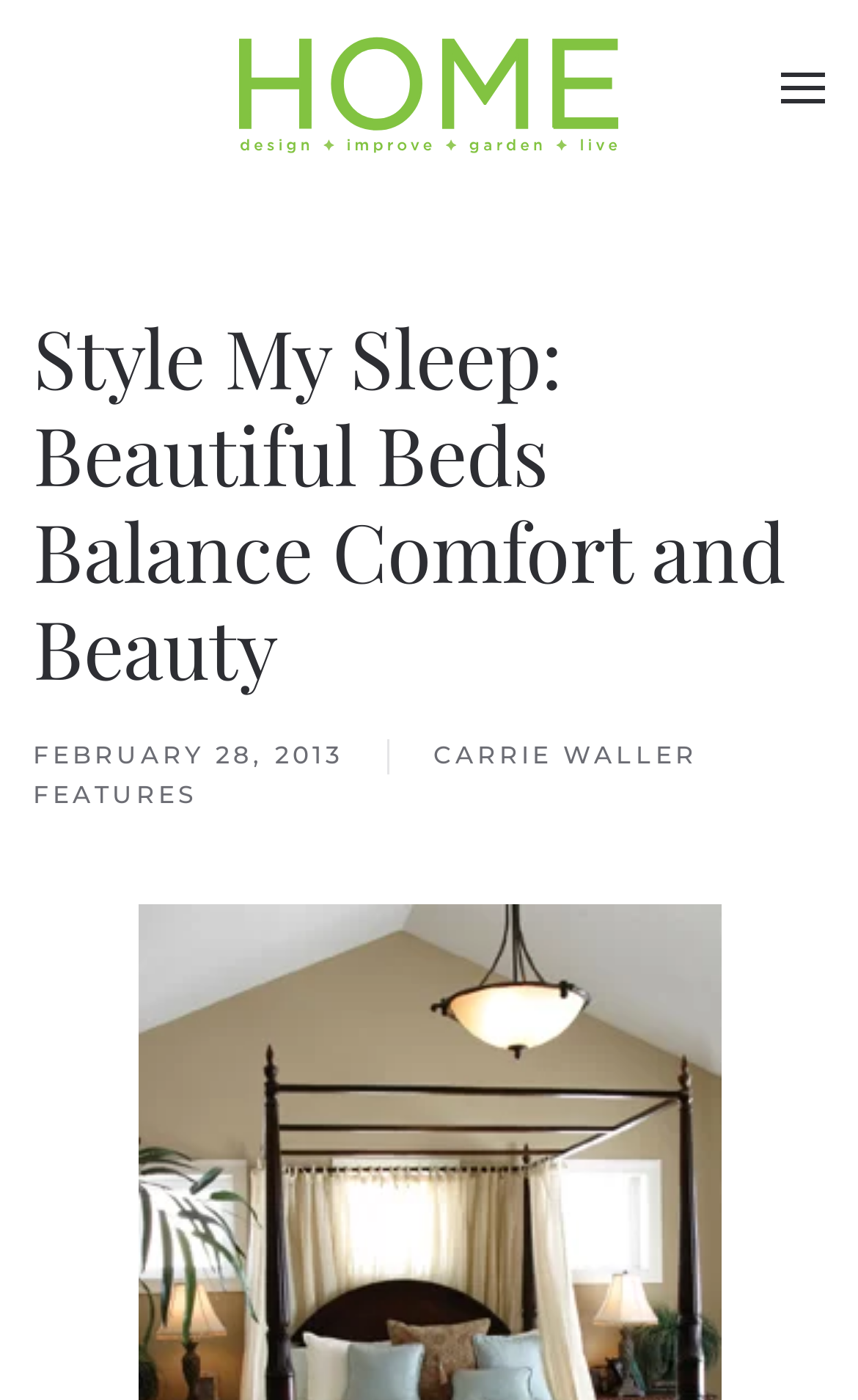Generate a comprehensive caption for the webpage you are viewing.

The webpage appears to be an article from Central Virginia HOME Magazine, titled "Style My Sleep: Beautiful Beds Balance Comfort and Beauty". At the top left of the page, there is a link to "Skip to main content". On the top right, there is a button to "Open menu", accompanied by a small image. 

Below the menu button, the main content begins with a large heading that displays the title of the article. Underneath the heading, there is a timestamp indicating the publication date, "FEBRUARY 28, 2013". To the right of the timestamp, there are two links: one to the author, "CARRIE WALLER", and another to the "FEATURES" section.